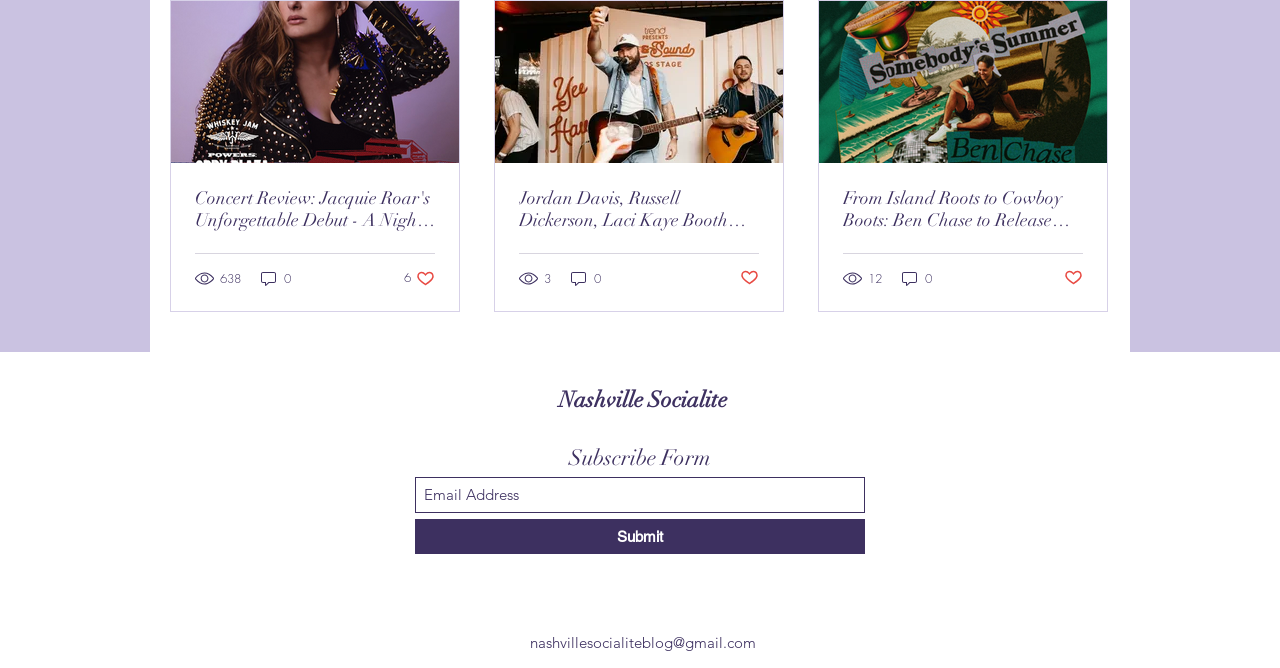Respond with a single word or phrase for the following question: 
What is the title of the first article?

Concert Review: Jacquie Roar's Unforgettable Debut